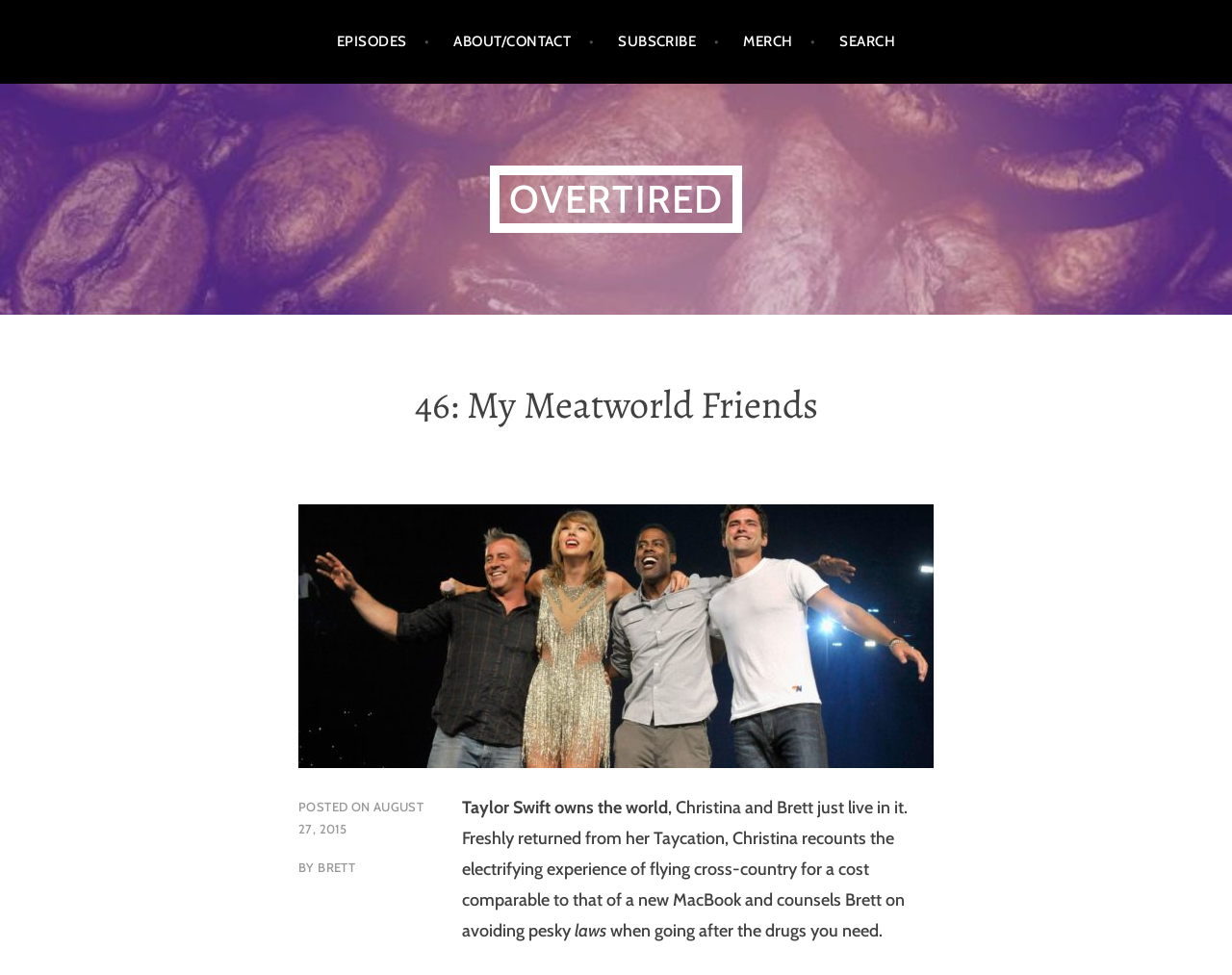Based on the image, please respond to the question with as much detail as possible:
What is the cost of flying cross-country comparable to?

The question can be answered by looking at the text '...flying cross-country for a cost comparable to that of a new MacBook...' which suggests that the cost of flying cross-country is comparable to the cost of a new MacBook.